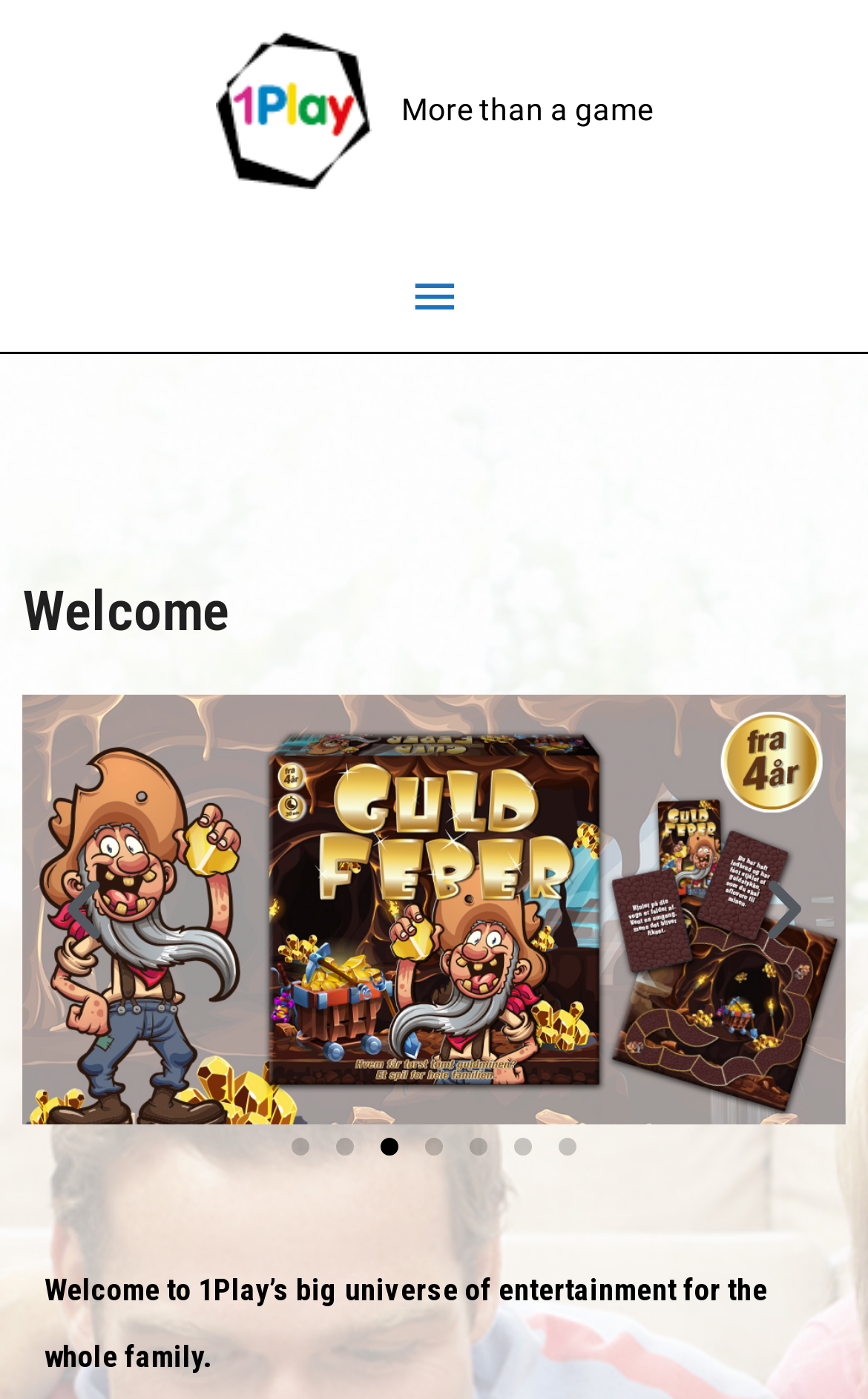Identify the bounding box coordinates of the clickable section necessary to follow the following instruction: "View the previous slide". The coordinates should be presented as four float numbers from 0 to 1, i.e., [left, top, right, bottom].

[0.051, 0.622, 0.141, 0.678]